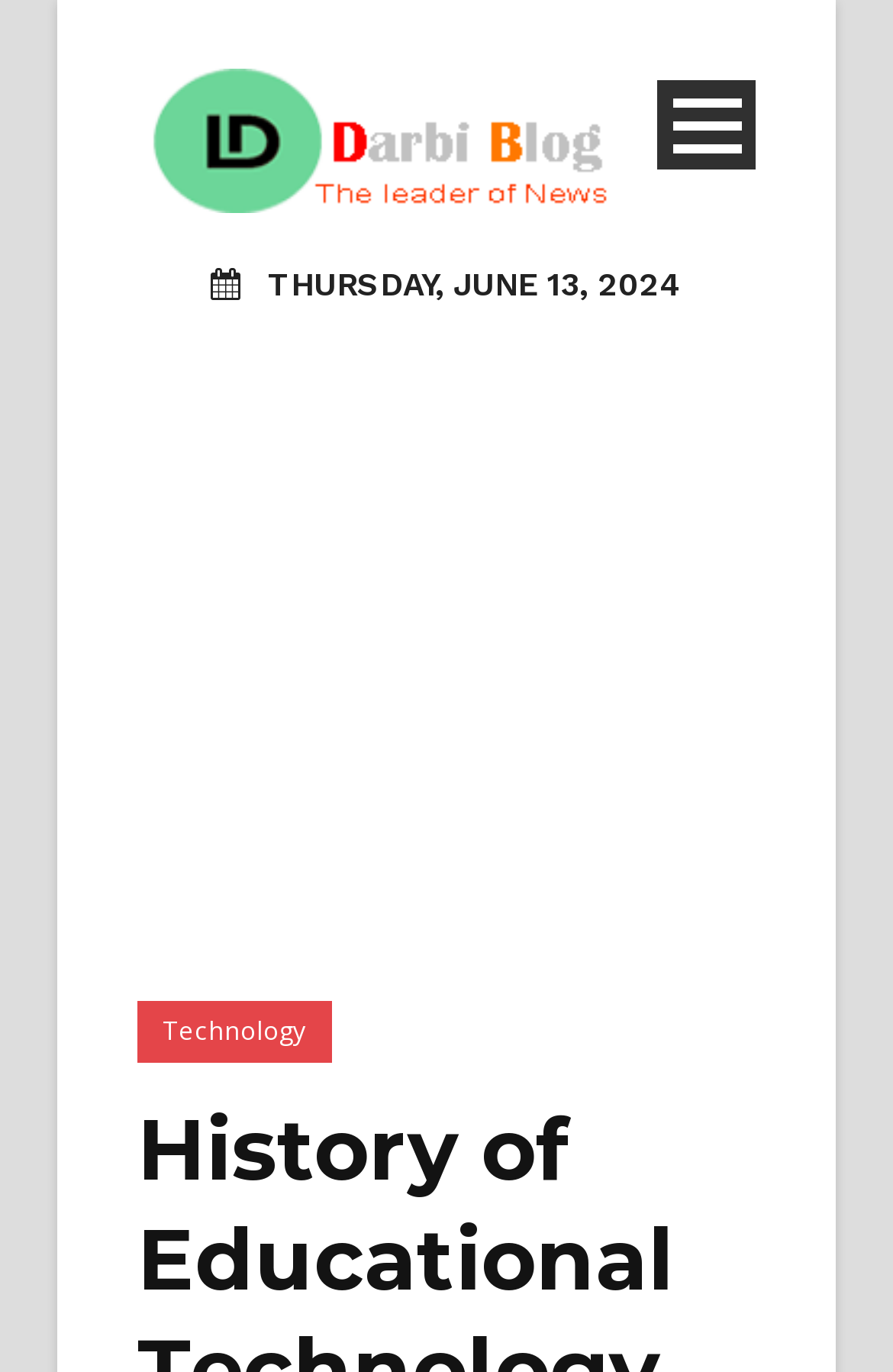Provide an in-depth description of the elements and layout of the webpage.

The webpage is about the history of educational technology, with a focus on its development over time. At the top left of the page, there is a link with no text, followed by a button labeled "Open Menu" to the right. Below these elements, there is a list of categorized links, including "Business", "Entertainment", "Fashion", "Lifestyle", "Sport News", "Internet >>", "Travel", and "Health", each accompanied by an icon. These links are aligned vertically and take up a significant portion of the left side of the page.

To the right of the categorized links, there is a static text element displaying the date "THURSDAY, JUNE 13, 2024". Below the date, there is a large advertisement iframe that occupies most of the right side of the page.

At the bottom left of the page, there is a link labeled "Technology". The overall layout of the page is divided into distinct sections, with the categorized links and date on the left, the advertisement on the right, and the "Technology" link at the bottom.